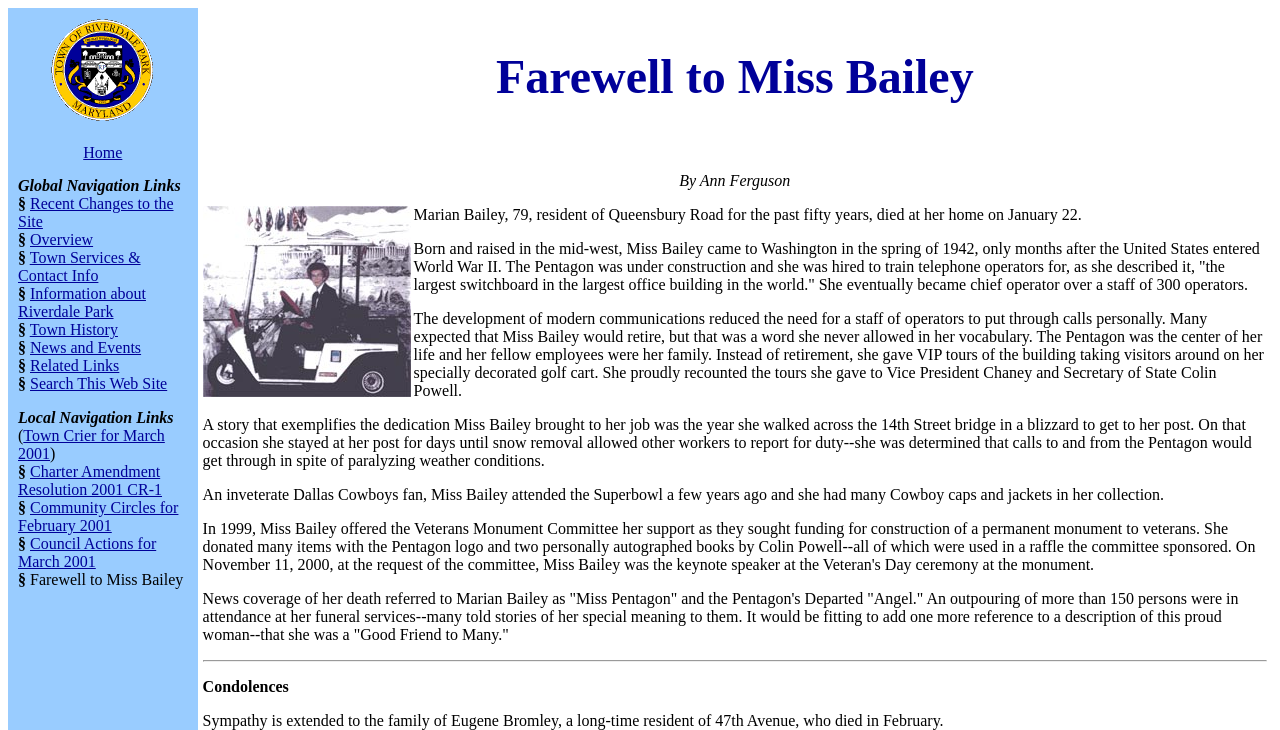Please locate the bounding box coordinates of the element that should be clicked to complete the given instruction: "View the Town Crier for March 2001".

[0.014, 0.585, 0.129, 0.633]